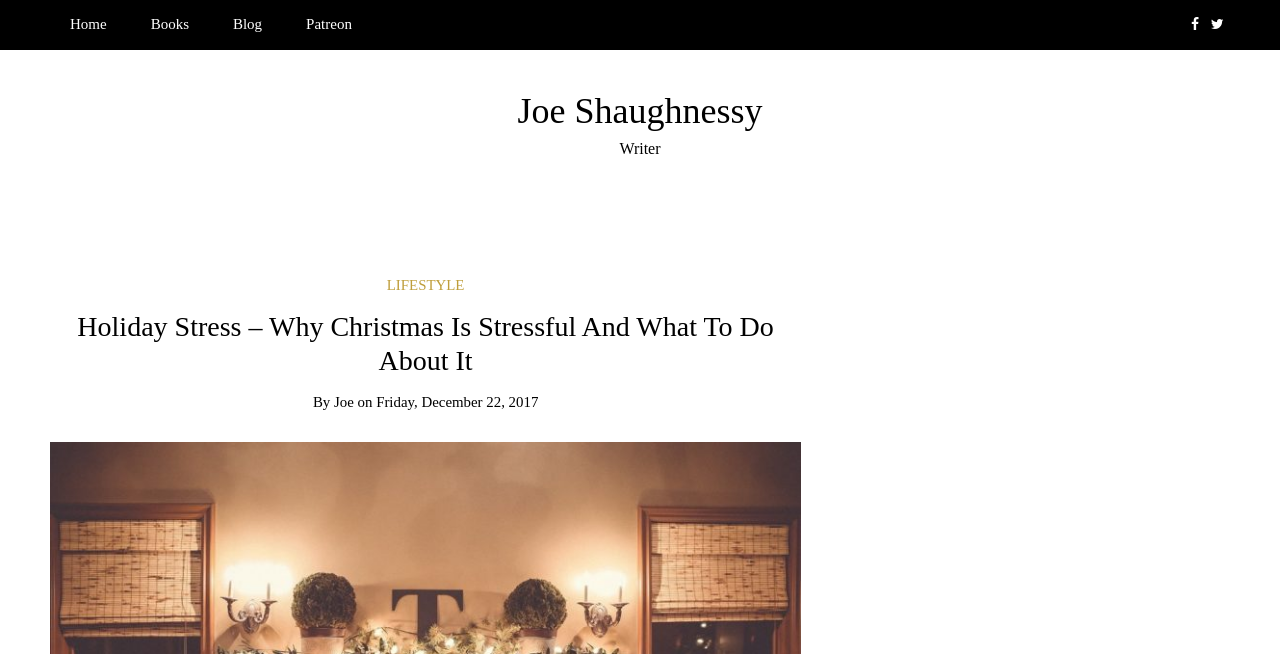Please identify the bounding box coordinates of the element I need to click to follow this instruction: "Click the Books link".

None